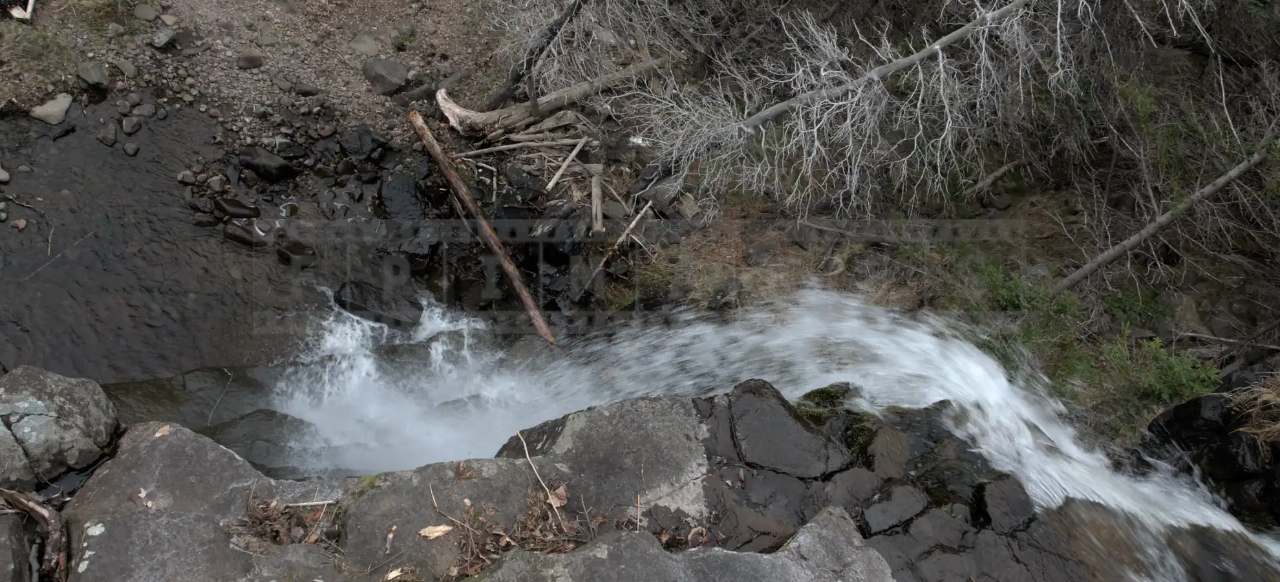Break down the image and describe each part extensively.

This captivating image showcases the scenic Delaps Cove Waterfall, located in Nova Scotia, Canada. The photograph captures the waterfall cascading down rocky terrain, with water flowing over large, moss-covered stones. Surrounding the waterfall, sparse vegetation and the remnants of fallen branches add to the natural beauty of the landscape. The mixture of textures from the water, stones, and dried foliage creates a serene, yet dynamic atmosphere, inviting viewers to appreciate the tranquility and rugged charm of this breathtaking hiking destination.